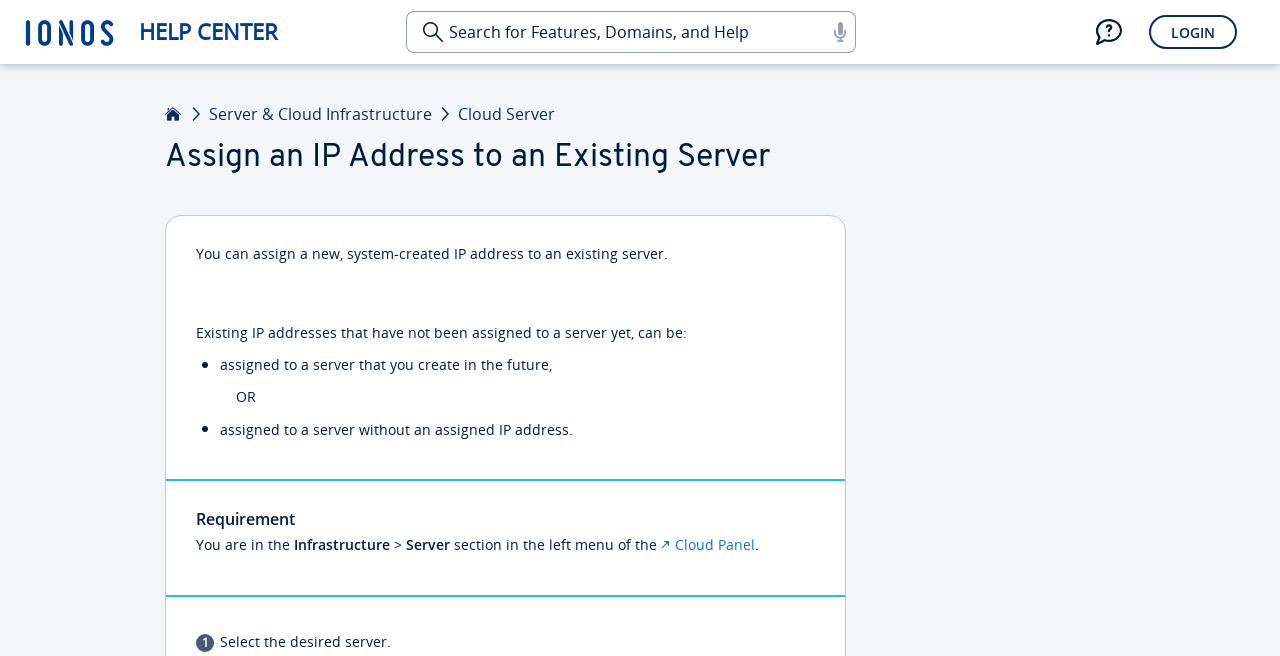Determine the webpage's heading and output its text content.

Assign an IP Address to an Existing Server